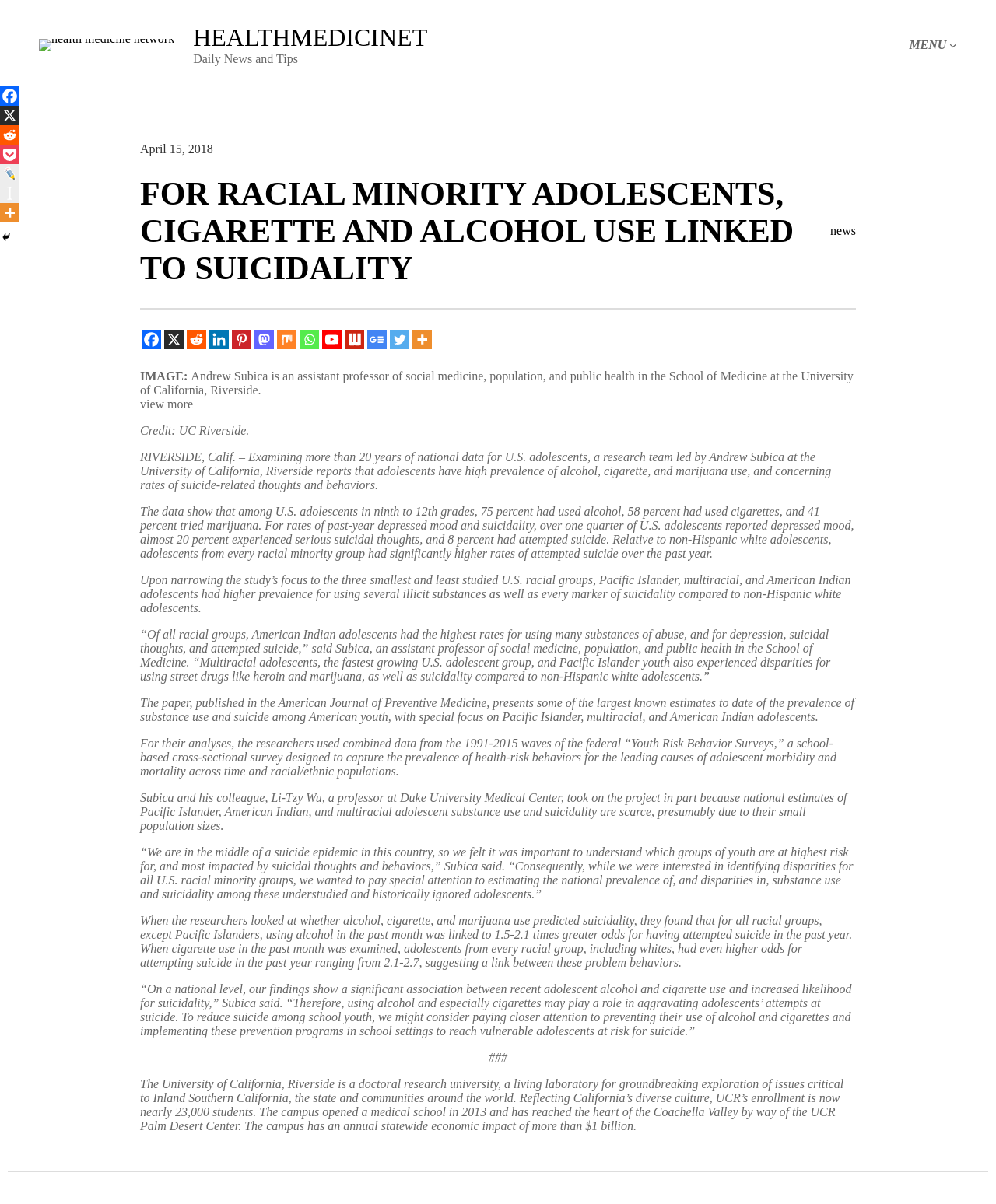Please identify the bounding box coordinates of the element that needs to be clicked to perform the following instruction: "Share on Facebook".

[0.142, 0.274, 0.162, 0.29]